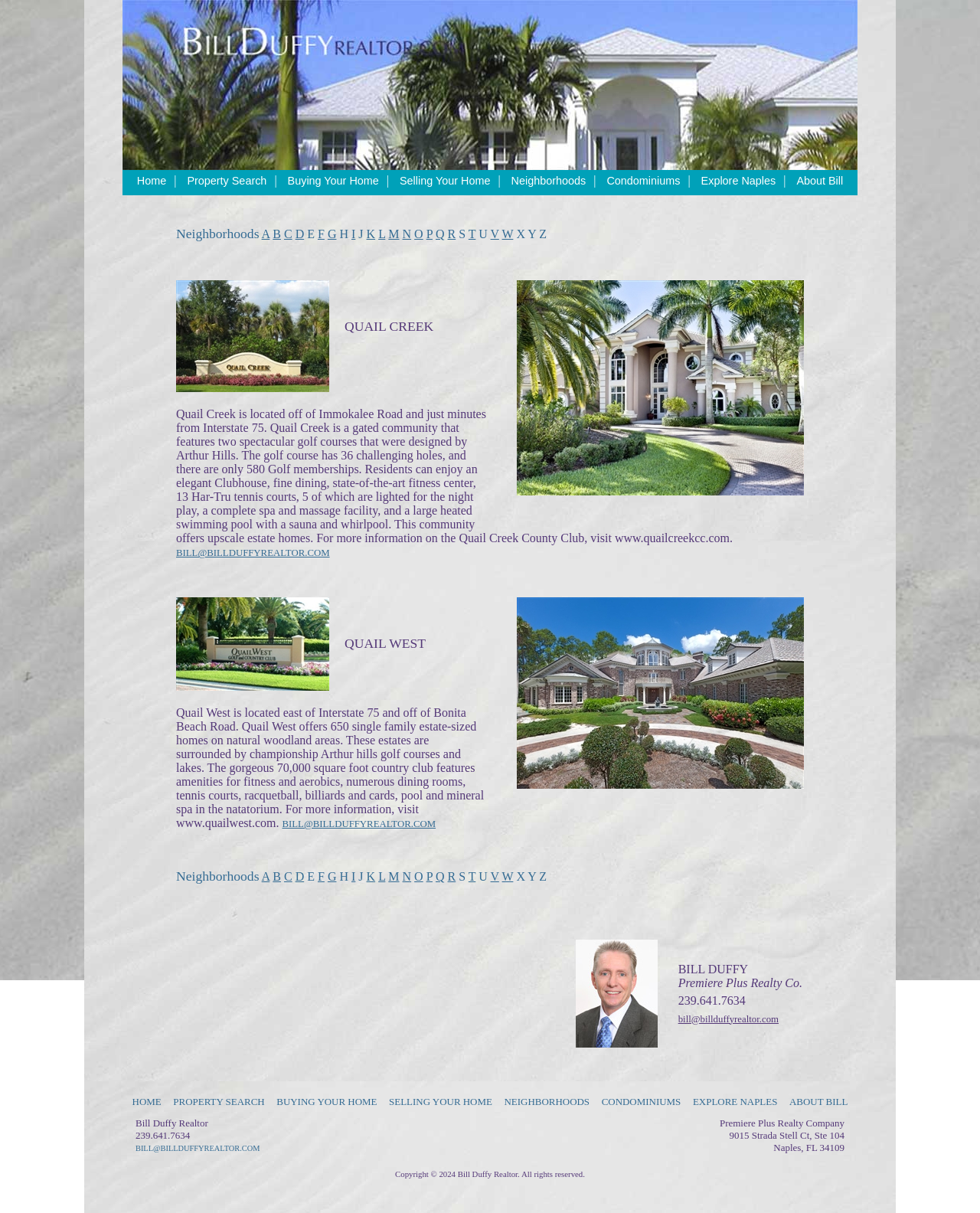Identify the bounding box coordinates for the UI element mentioned here: "Selling Your Home". Provide the coordinates as four float values between 0 and 1, i.e., [left, top, right, bottom].

[0.397, 0.903, 0.502, 0.913]